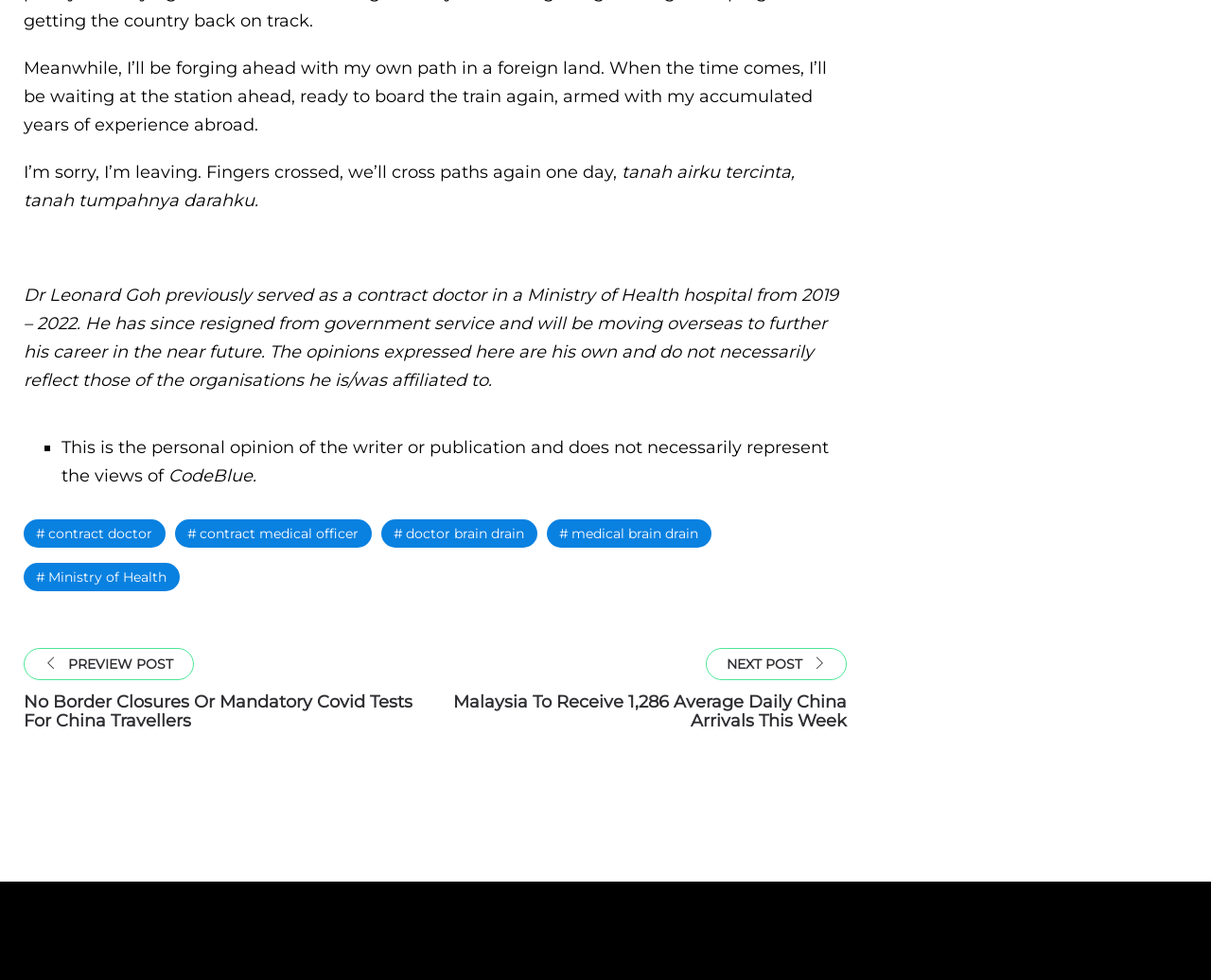What is the topic of the webpage?
Respond to the question with a well-detailed and thorough answer.

The text in elements [314] and [316] mentions 'doctor brain drain' and 'medical brain drain', which suggests that the topic of the webpage is related to medical professionals leaving their country or profession.